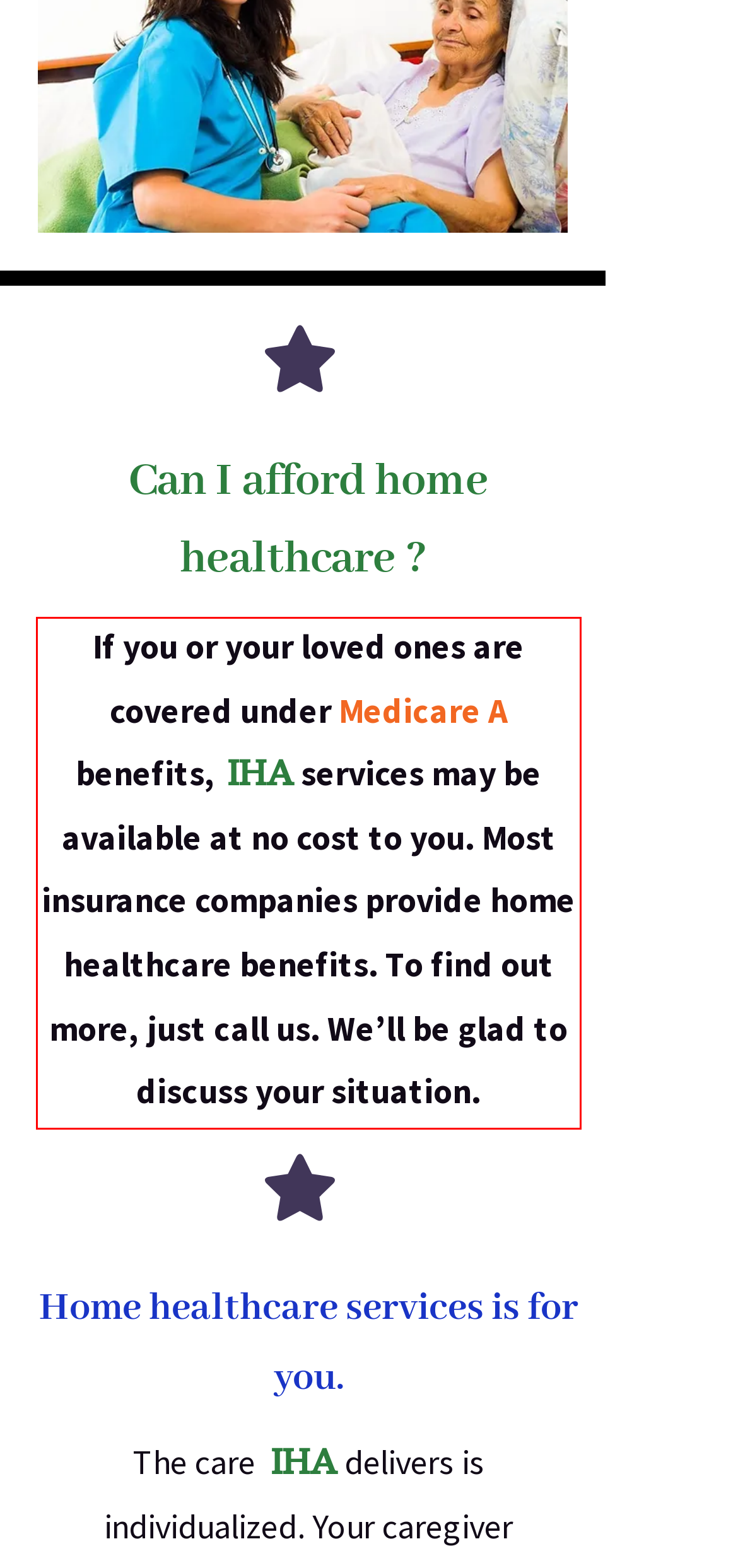Given a screenshot of a webpage, identify the red bounding box and perform OCR to recognize the text within that box.

If you or your loved ones are covered under Medicare A benefits, IHA services may be available at no cost to you. Most insurance companies provide home healthcare benefits. To find out more, just call us. We’ll be glad to discuss your situation.